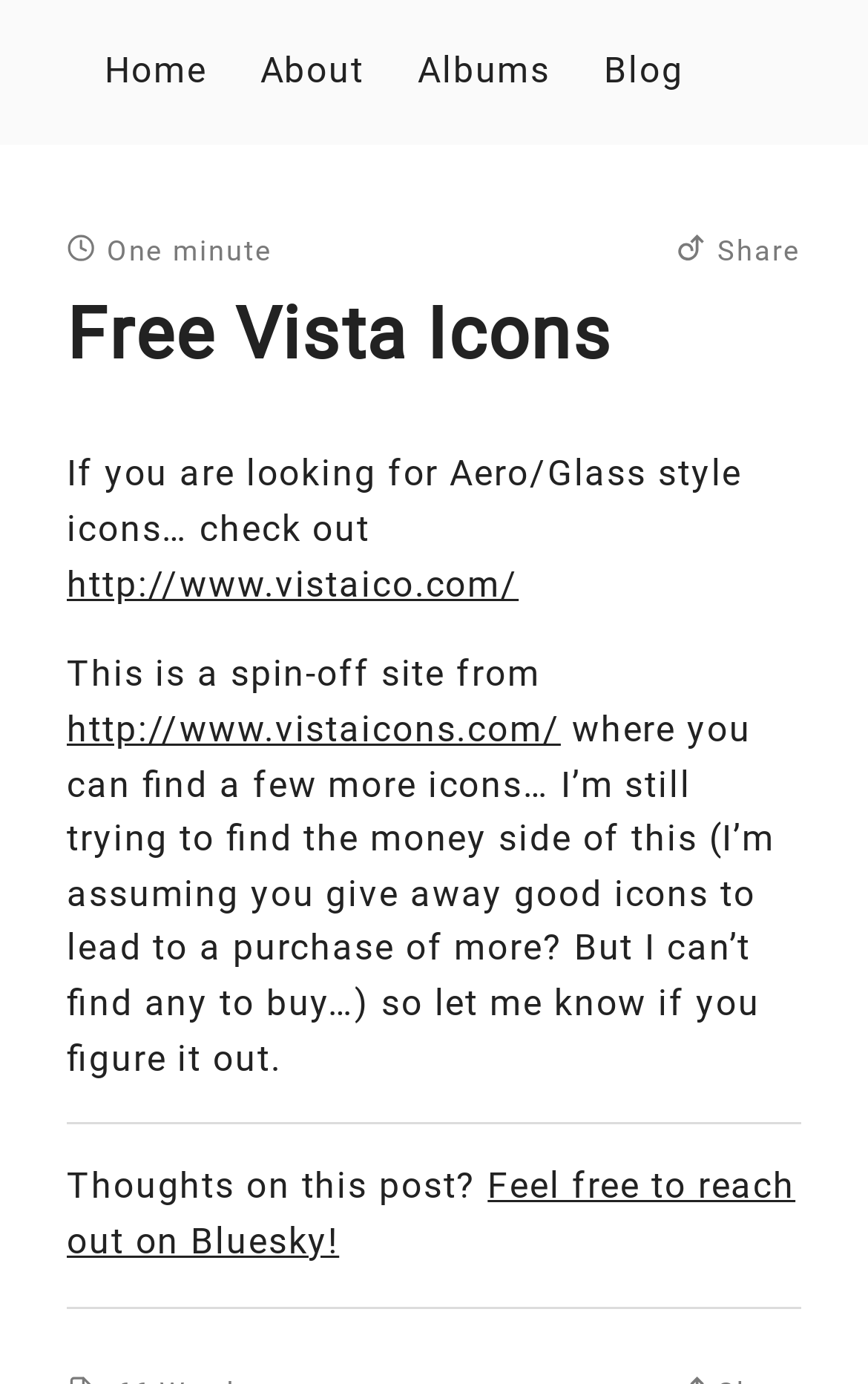Refer to the image and provide a thorough answer to this question:
What is the name of the website?

The name of the website can be determined by looking at the root element 'Free Vista Icons :: Duncan Mackenzie' which indicates that the website is named 'Free Vista Icons' and is created by Duncan Mackenzie.